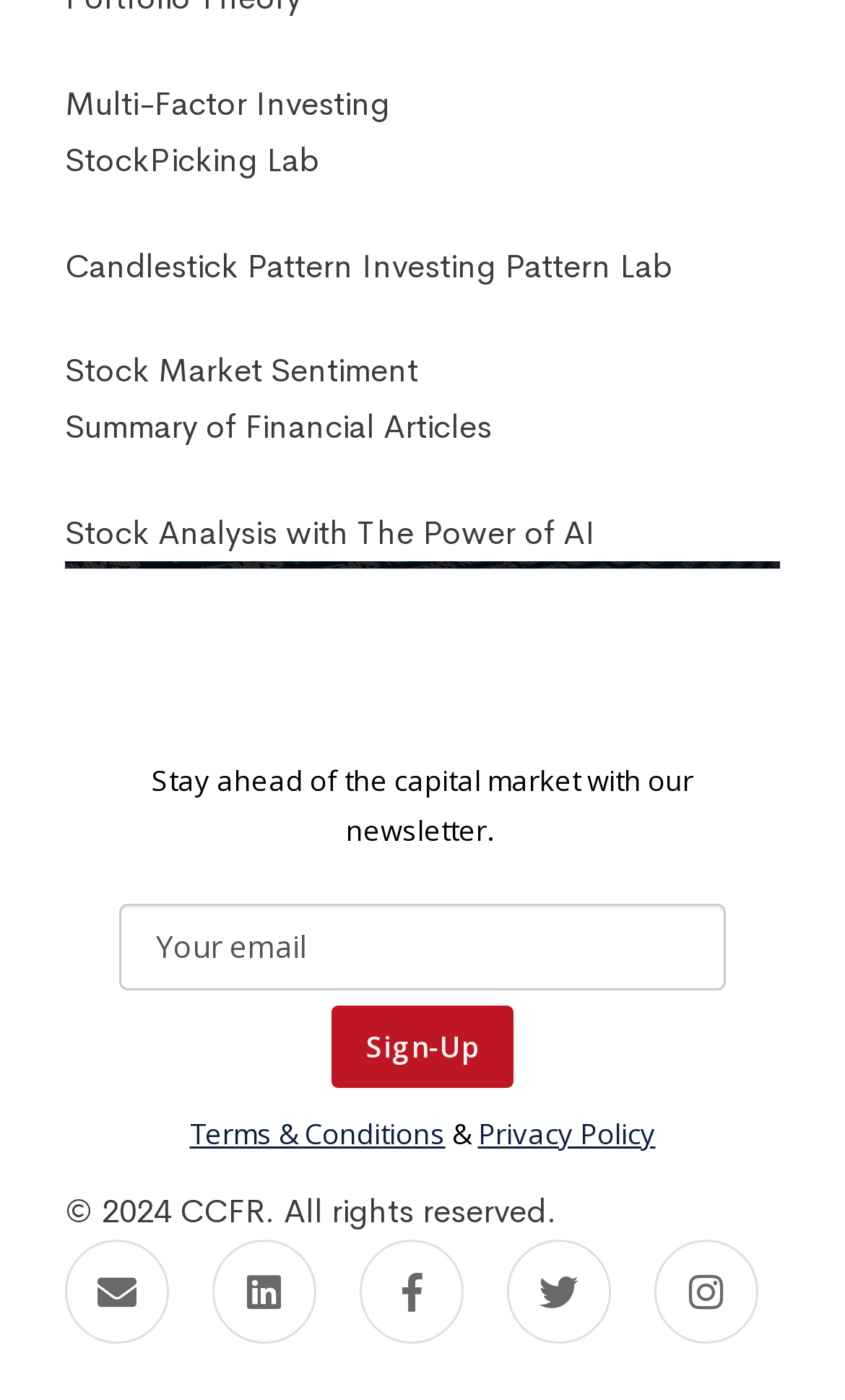Using the element description: "Multi-Factor Investing StockPicking Lab", determine the bounding box coordinates for the specified UI element. The coordinates should be four float numbers between 0 and 1, [left, top, right, bottom].

[0.077, 0.059, 0.462, 0.128]